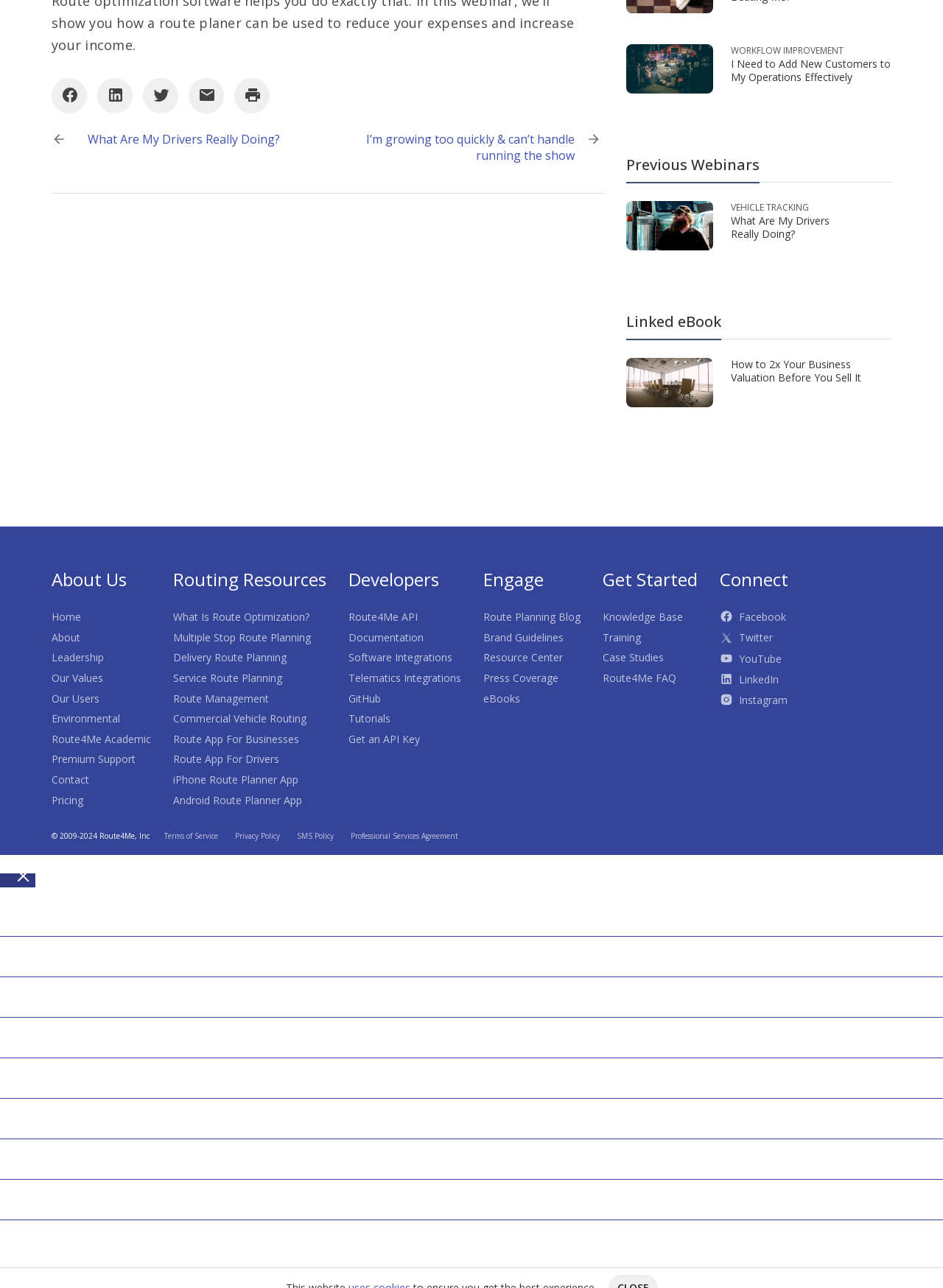Identify the bounding box of the HTML element described as: "Webinars".

[0.0, 0.759, 1.0, 0.79]